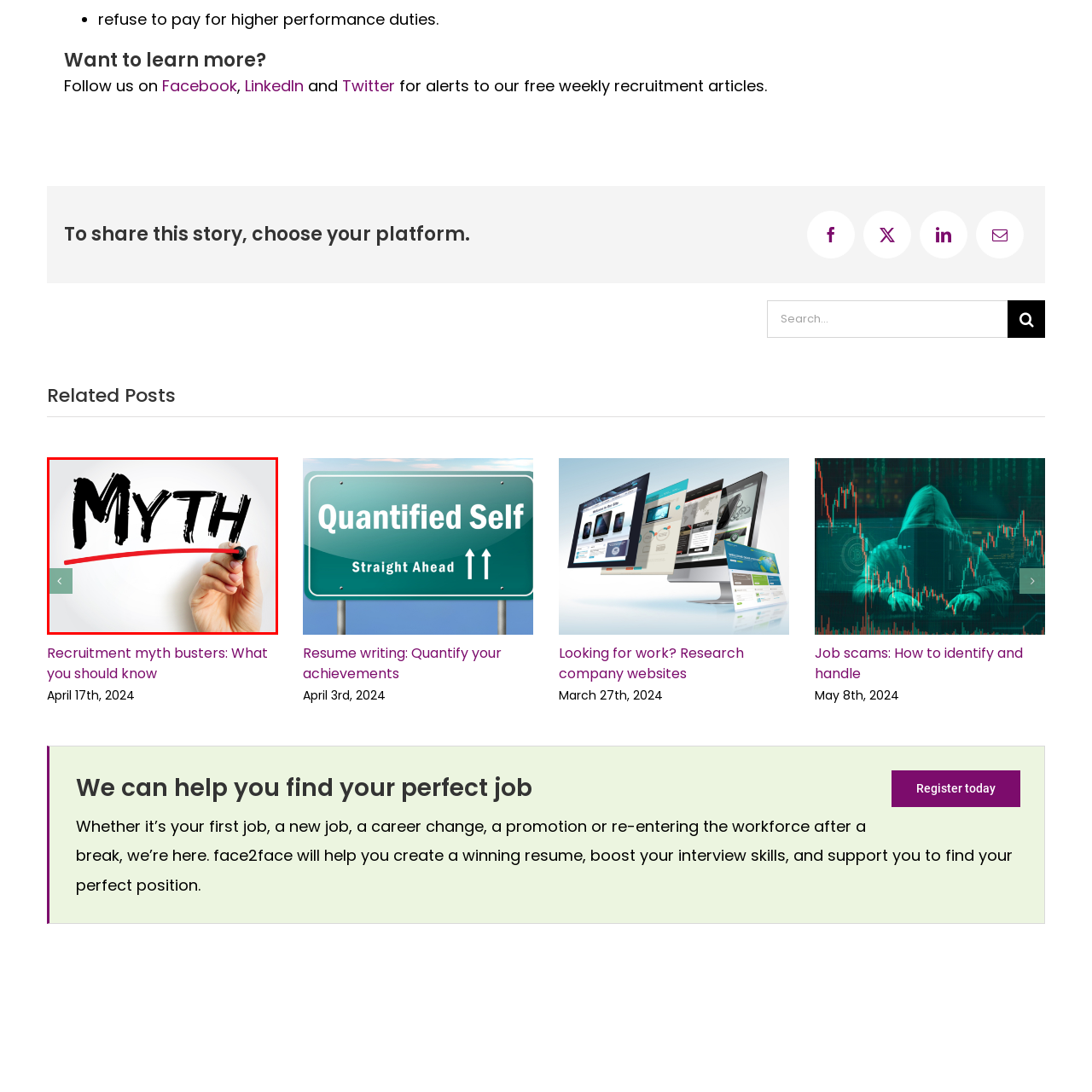Give a thorough and detailed explanation of the image enclosed by the red border.

The image features a bold, stylized word "MYTH" prominently displayed in thick black letters, conveying a strong visual impact. Below this word, a vibrant red line is drawn underneath, suggesting it is being emphasized or corrected. A hand holding a marker is visible, reinforcing the idea of actively changing or highlighting the misconception represented by the word. This graphic likely serves to challenge common myths or misconceptions, encouraging viewers to reconsider their beliefs or assumptions about a particular topic. The overall design is clean and modern, effectively engaging the audience's attention.